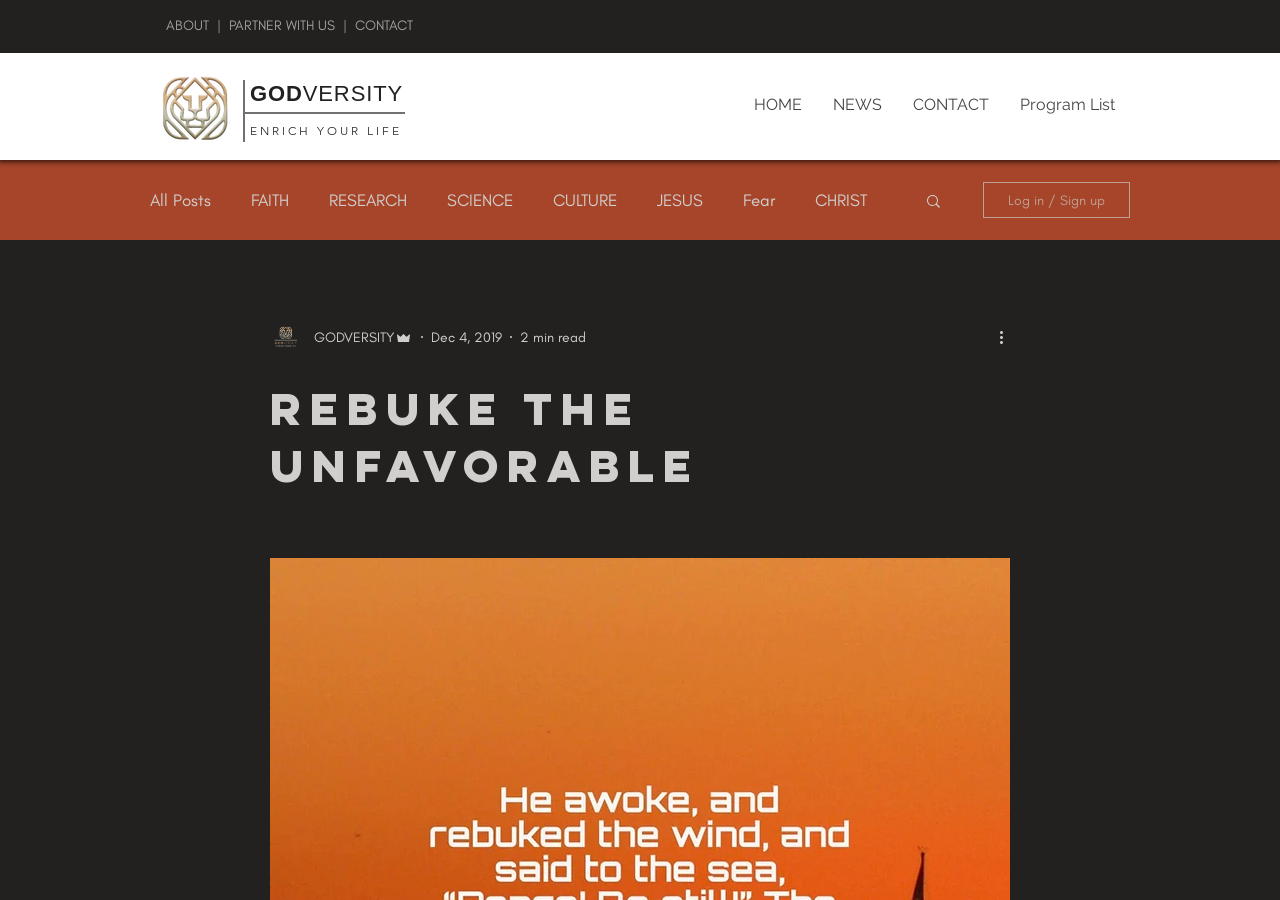Determine the bounding box coordinates for the area that should be clicked to carry out the following instruction: "Click on the 'HOME' link".

[0.577, 0.07, 0.638, 0.162]